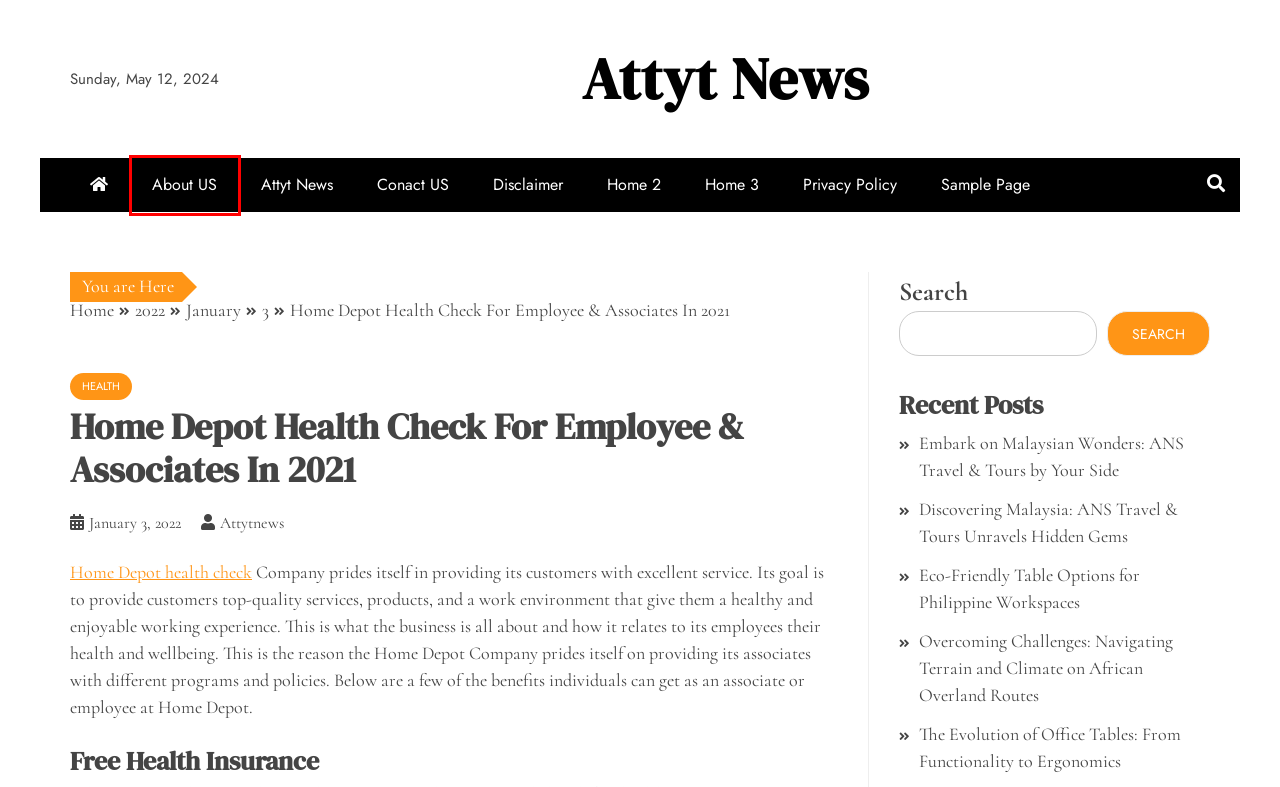Analyze the screenshot of a webpage that features a red rectangle bounding box. Pick the webpage description that best matches the new webpage you would see after clicking on the element within the red bounding box. Here are the candidates:
A. Embark on Malaysian Wonders: ANS Travel & Tours by Your Side - Attyt News
B. Privacy Policy - Attyt News
C. ATTYT - What is This Abbreviation and the Complete Guide? - Attyt News
D. Disclaimer - Attyt News
E. Health Archives - Attyt News
F. Navigating Terrain and Climate on African Overland Routes
G. About US - Attyt News
H. 2022 - Attyt News

G